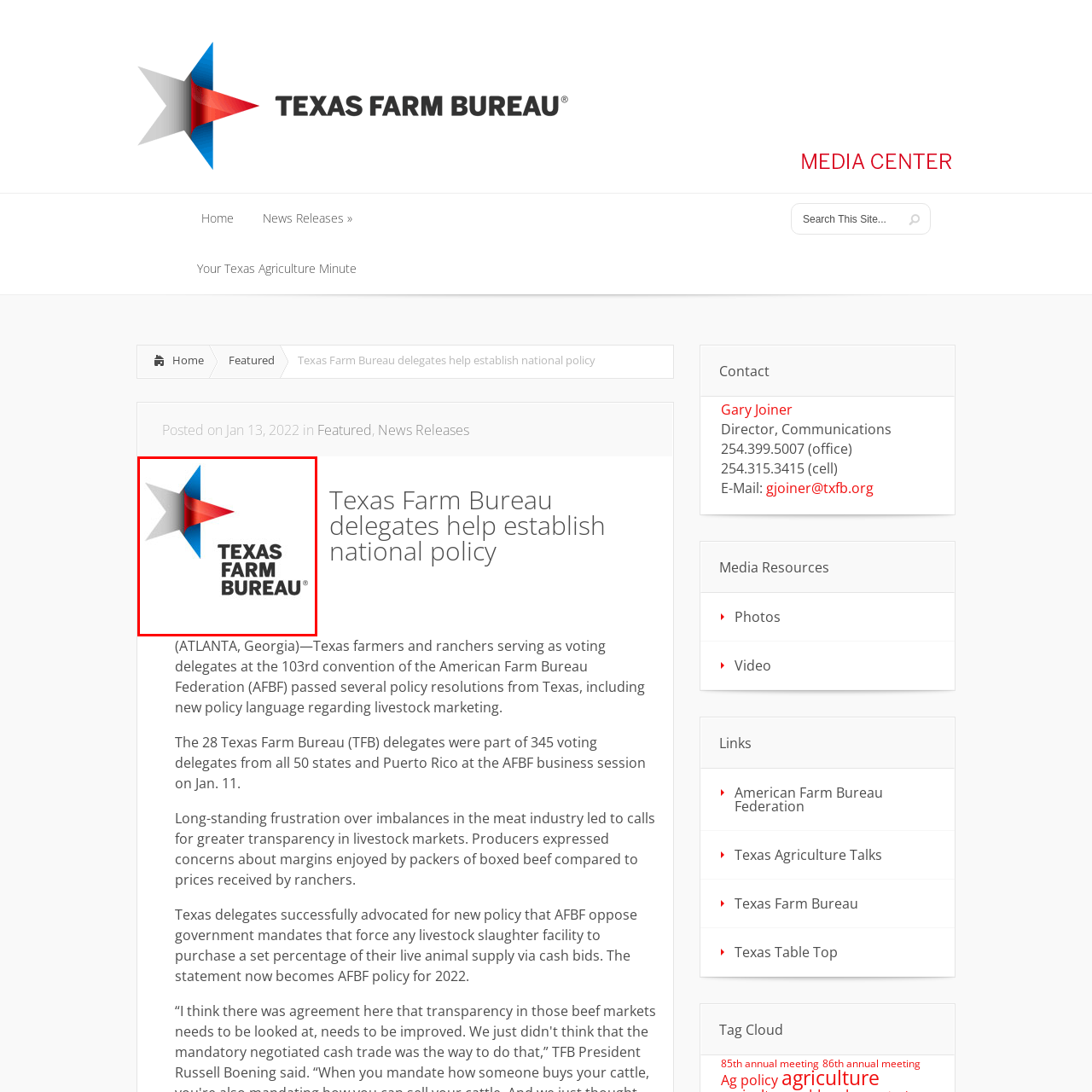Concentrate on the image inside the red border and answer the question in one word or phrase: 
What is written in bold typography below the star?

TEXAS FARM BUREAU